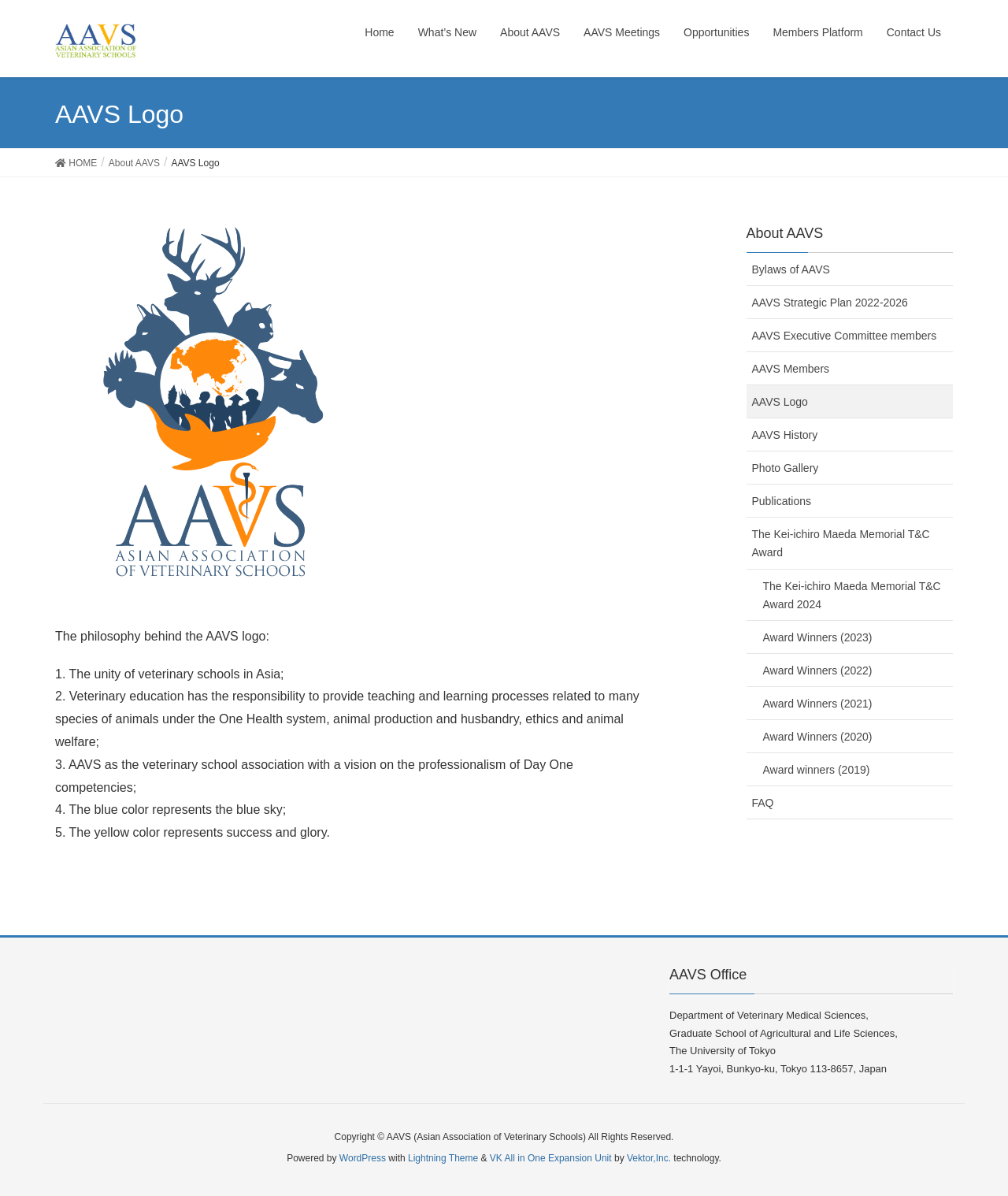Can you find the bounding box coordinates for the element to click on to achieve the instruction: "Click the 'Home' link"?

[0.35, 0.013, 0.403, 0.042]